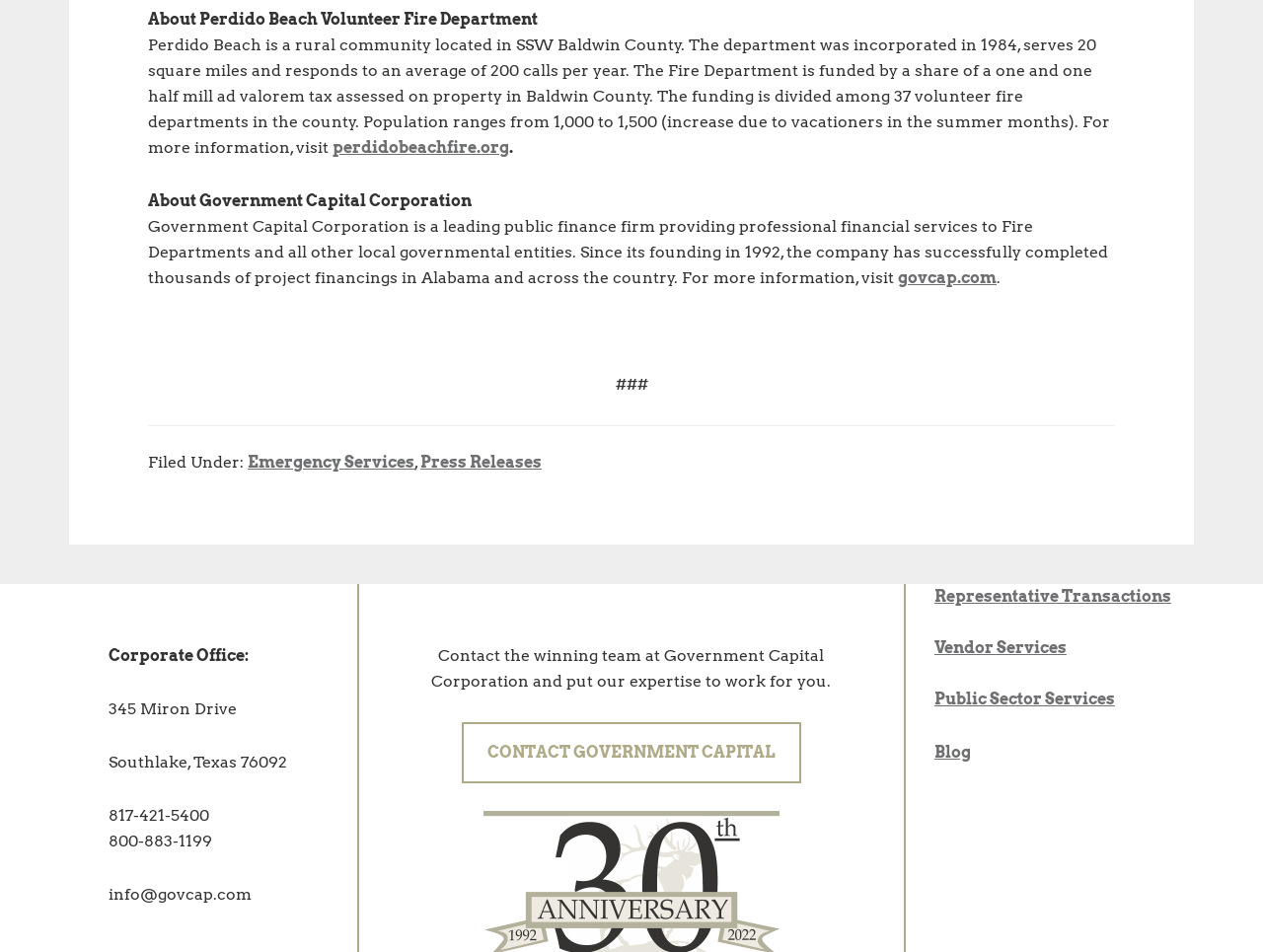Please locate the bounding box coordinates of the element that needs to be clicked to achieve the following instruction: "learn more about Government Capital Corporation". The coordinates should be four float numbers between 0 and 1, i.e., [left, top, right, bottom].

[0.711, 0.282, 0.789, 0.302]